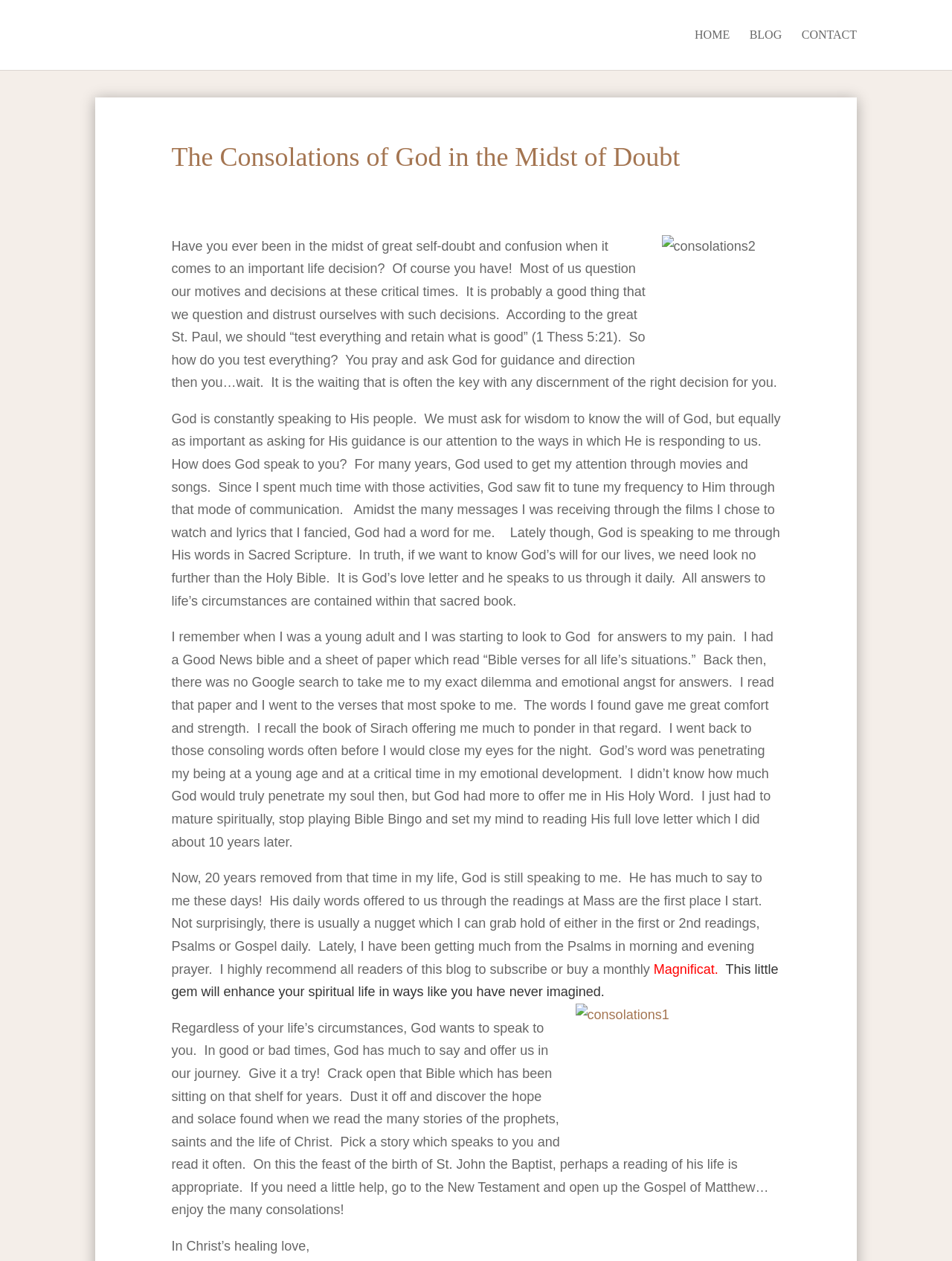What is the name of the publication recommended by the author?
Give a single word or phrase answer based on the content of the image.

Magnificat